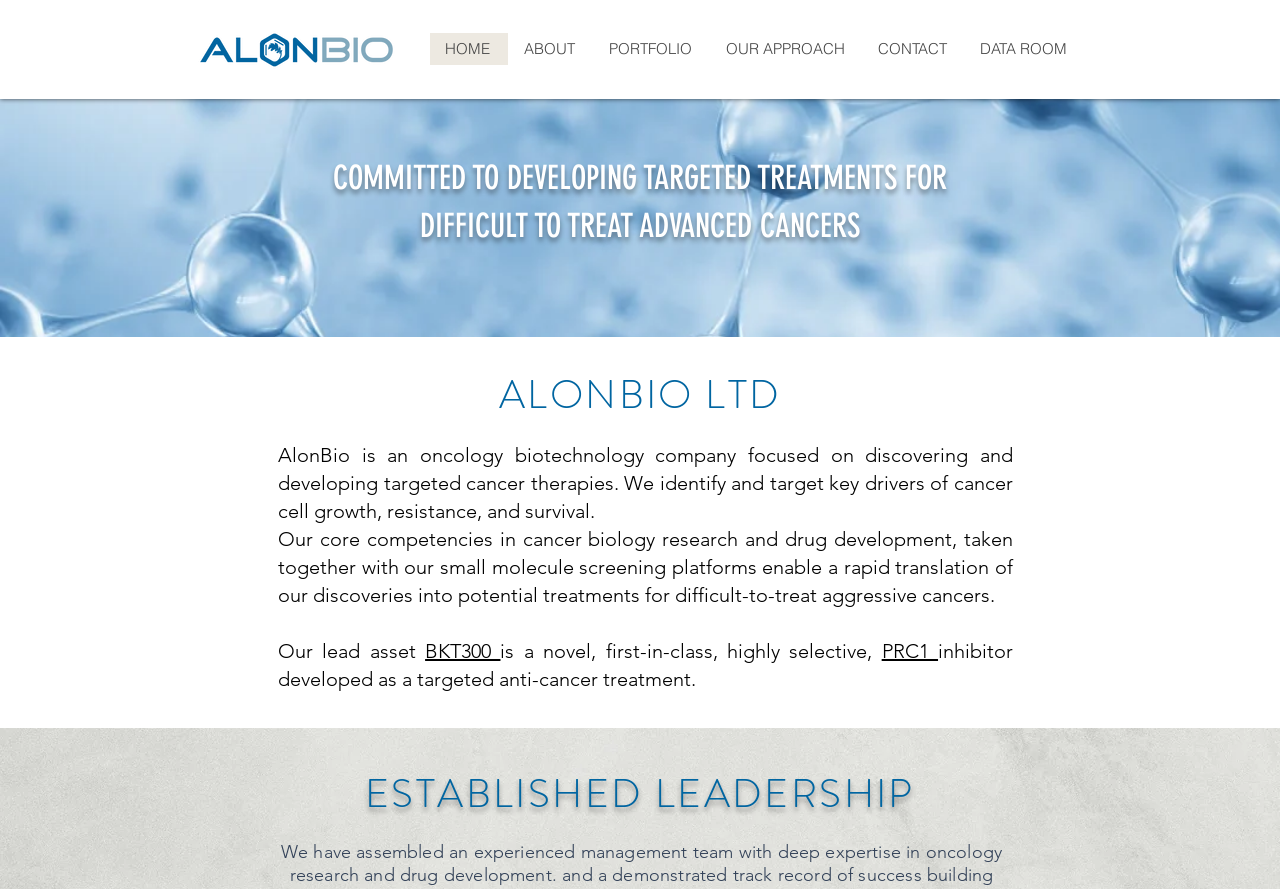Provide a thorough description of the webpage you see.

The webpage is about AlonBio, a biotech company focused on developing novel targeted treatments for incurable cancers. At the top left corner, there is the AlonBio logo. Next to it, there is a navigation menu with links to different sections of the website, including HOME, ABOUT, PORTFOLIO, OUR APPROACH, CONTACT, and DATA ROOM.

Below the navigation menu, there is a heading that reads "COMMITTED TO DEVELOPING TARGETED TREATMENTS FOR DIFFICULT TO TREAT ADVANCED CANCERS". Underneath this heading, there is a subheading that reads "ALONBIO LTD".

The main content of the webpage is divided into three paragraphs. The first paragraph explains that AlonBio is an oncology biotechnology company focused on discovering and developing targeted cancer therapies. The second paragraph describes the company's core competencies in cancer biology research and drug development, which enable rapid translation of discoveries into potential treatments for aggressive cancers. The third paragraph introduces the company's lead asset, BKT300, a novel, first-in-class, highly selective inhibitor of Protein Regulator of Cytokinesis 1 (PRC1) developed as a targeted anti-cancer treatment.

At the bottom of the page, there is a heading that reads "ESTABLISHED LEADERSHIP", followed by a region labeled "Leadership".